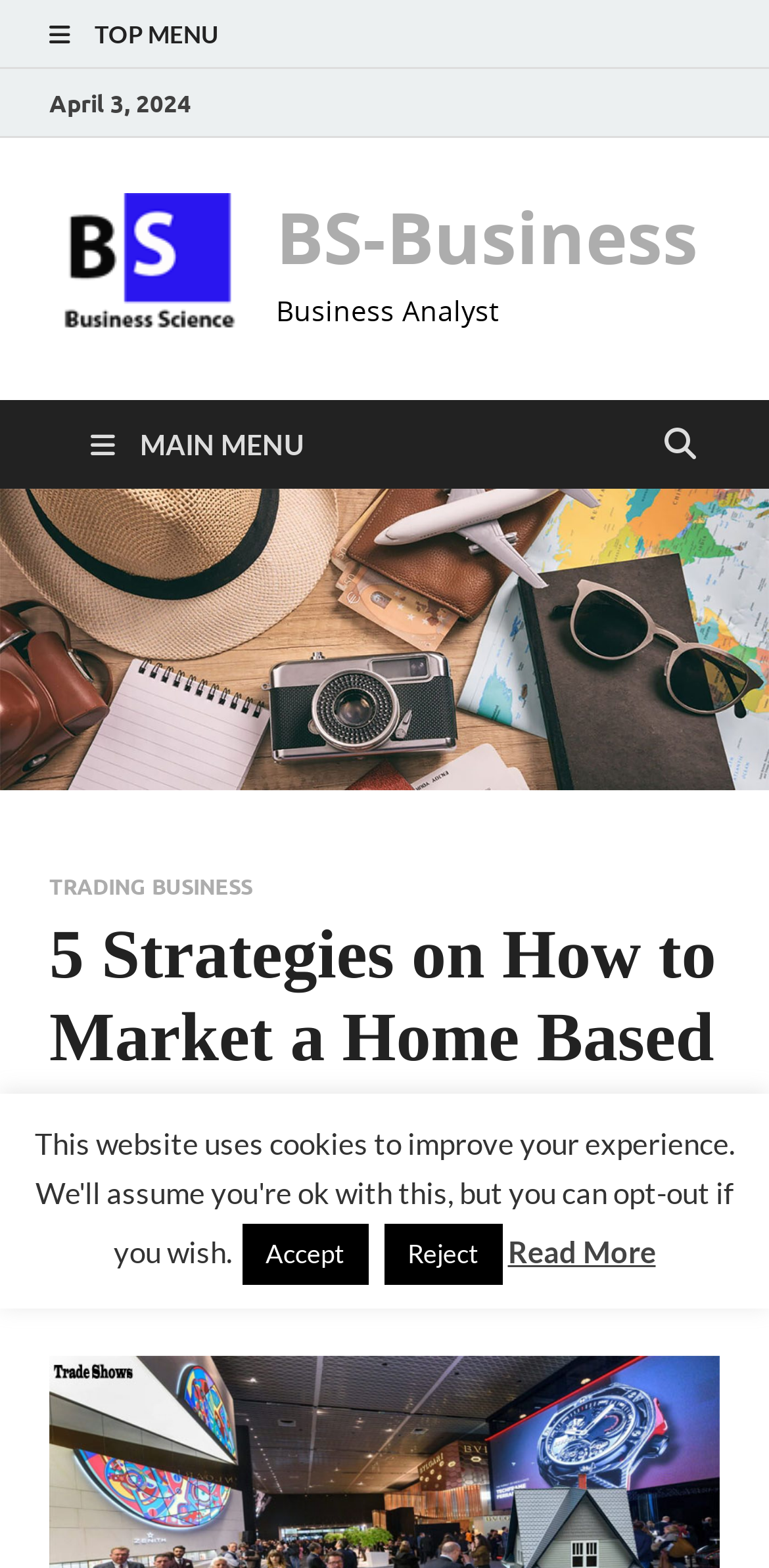What is the date of the article?
Kindly answer the question with as much detail as you can.

The date of the article can be found at the top of the webpage, where it says 'April 3, 2024' in a static text element.